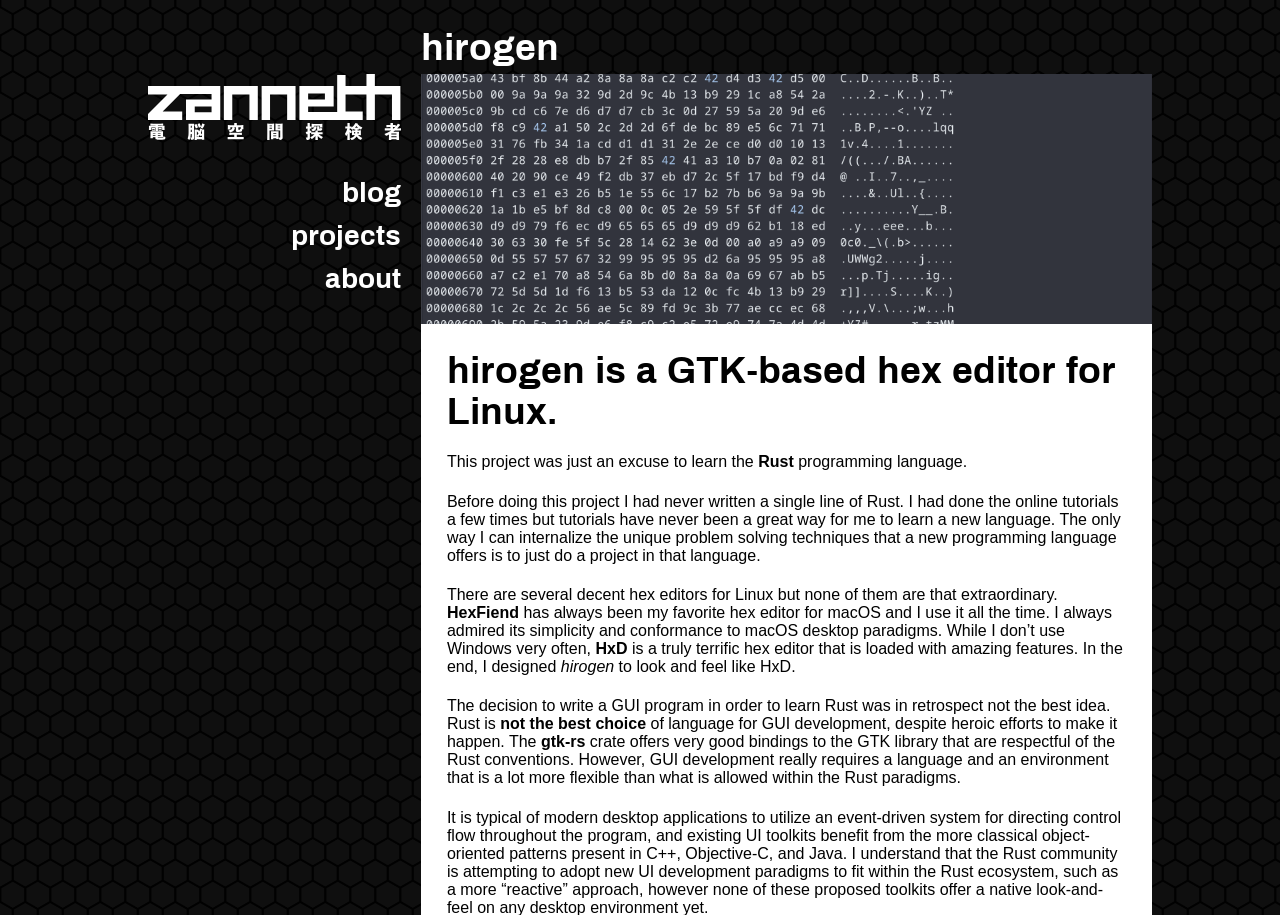Determine the bounding box coordinates of the target area to click to execute the following instruction: "check out HexFiend."

[0.349, 0.66, 0.405, 0.679]